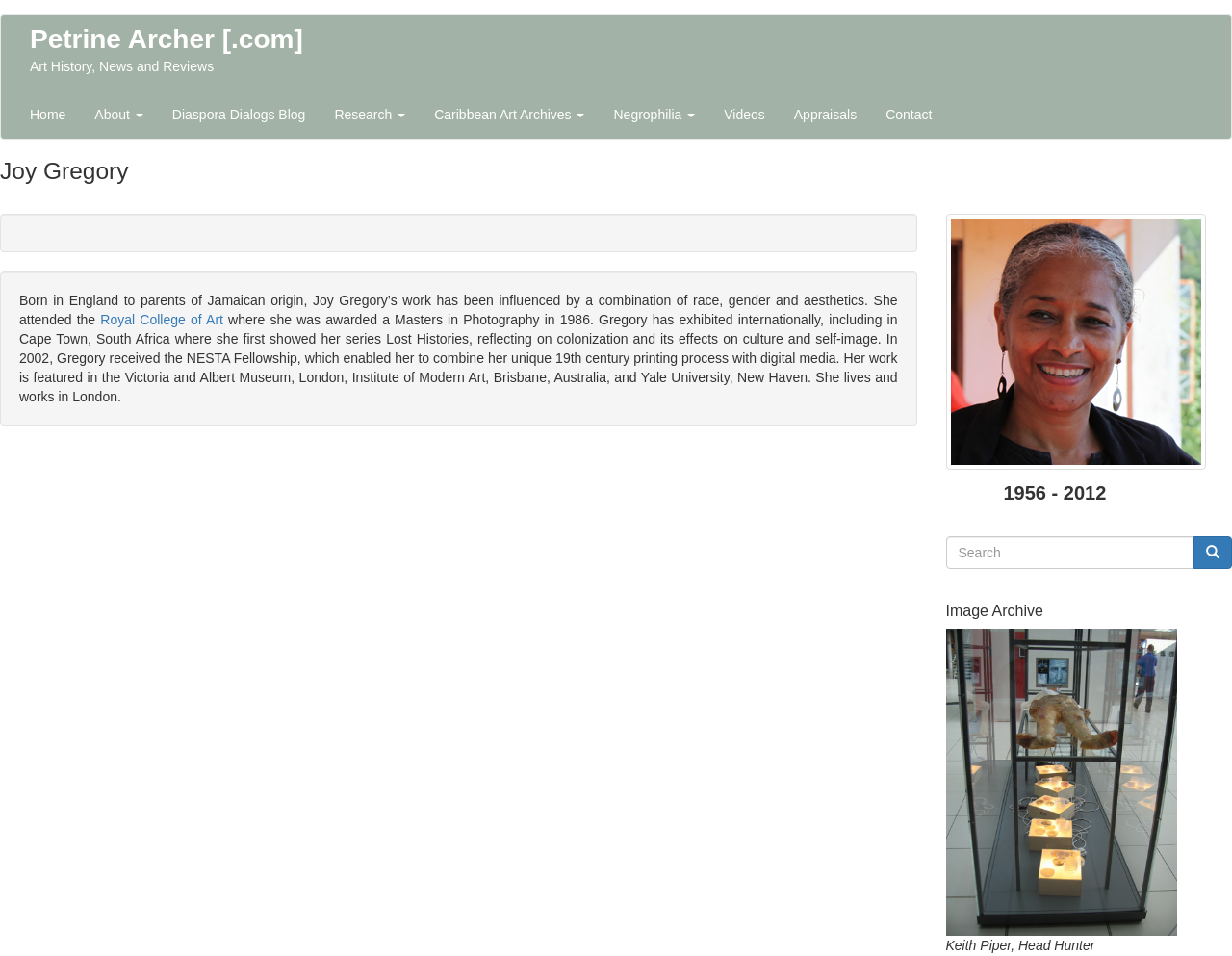Determine the bounding box coordinates for the area that needs to be clicked to fulfill this task: "Read more about Joy Gregory". The coordinates must be given as four float numbers between 0 and 1, i.e., [left, top, right, bottom].

[0.016, 0.304, 0.729, 0.425]